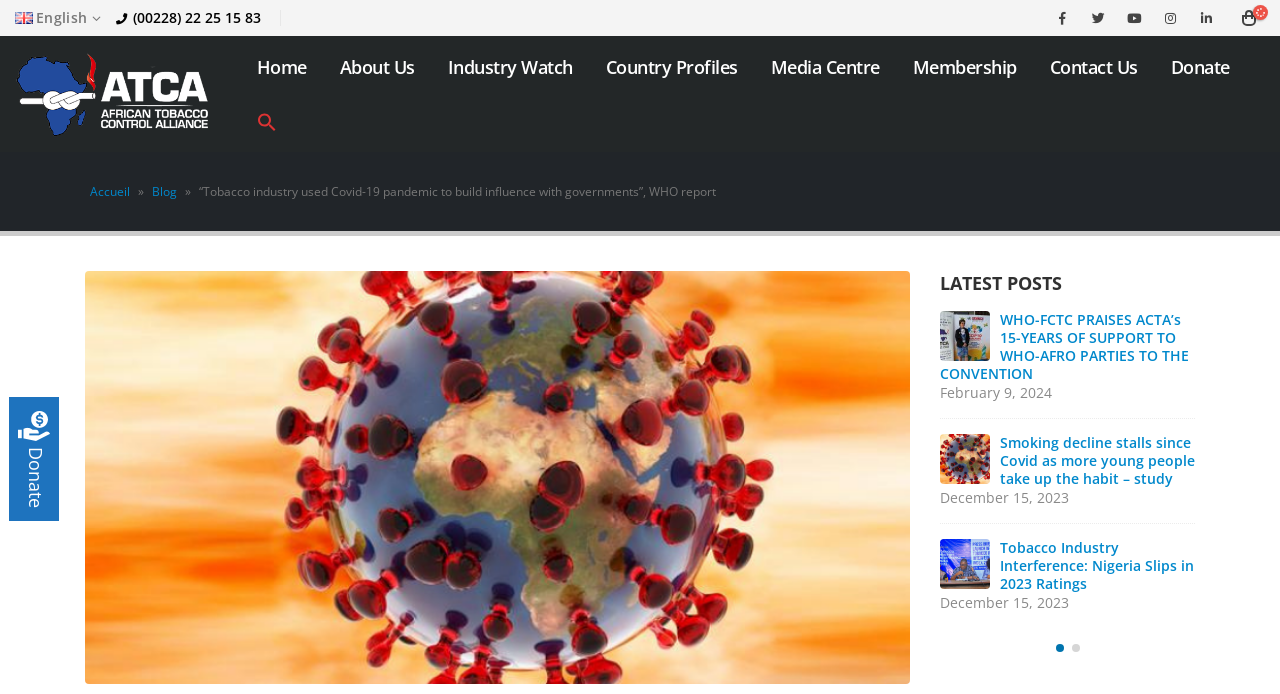Provide the bounding box coordinates of the HTML element this sentence describes: "aria-label="Search Icon Link"". The bounding box coordinates consist of four float numbers between 0 and 1, i.e., [left, top, right, bottom].

[0.188, 0.135, 0.229, 0.212]